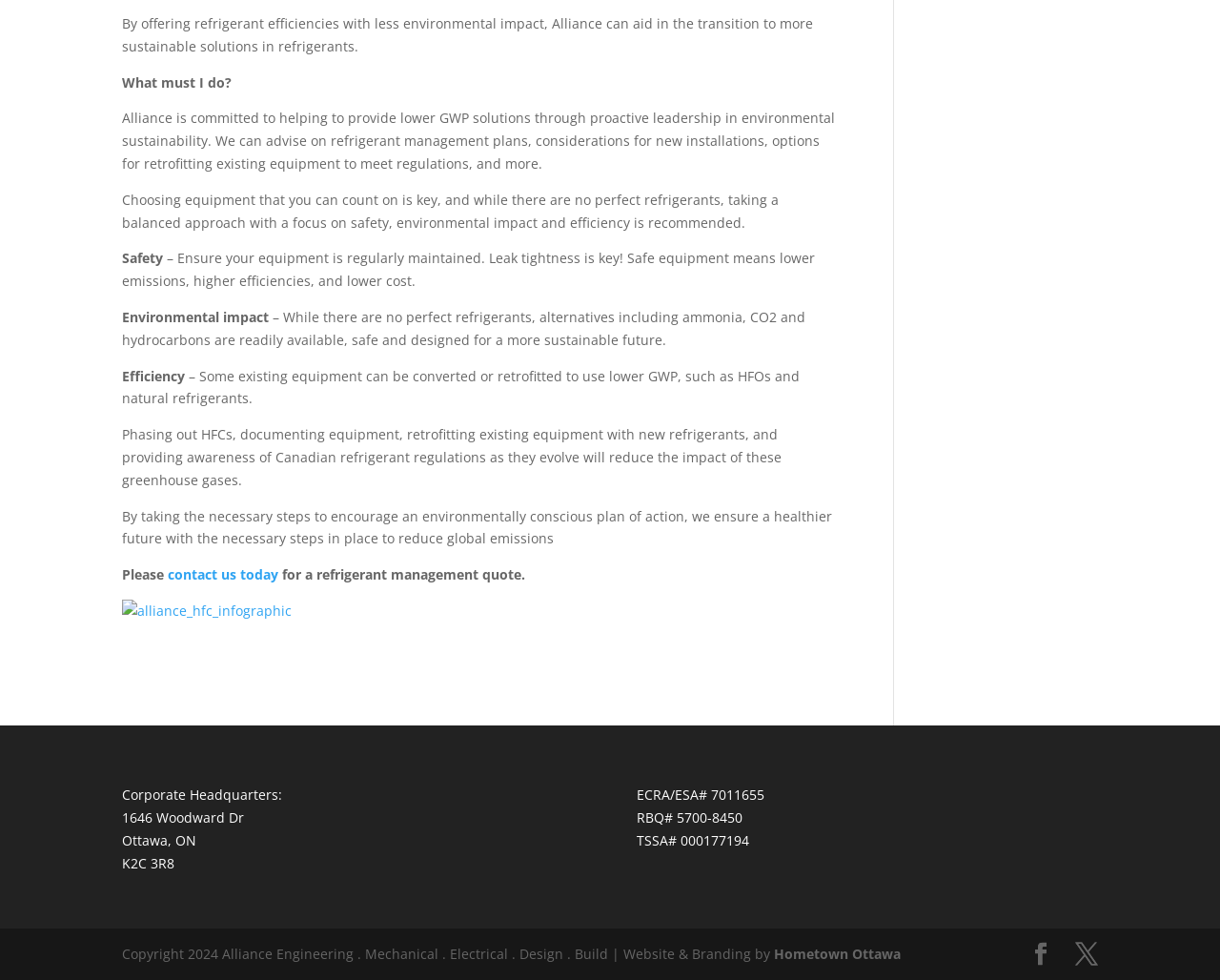Bounding box coordinates are specified in the format (top-left x, top-left y, bottom-right x, bottom-right y). All values are floating point numbers bounded between 0 and 1. Please provide the bounding box coordinate of the region this sentence describes: Complementary Treatment

None